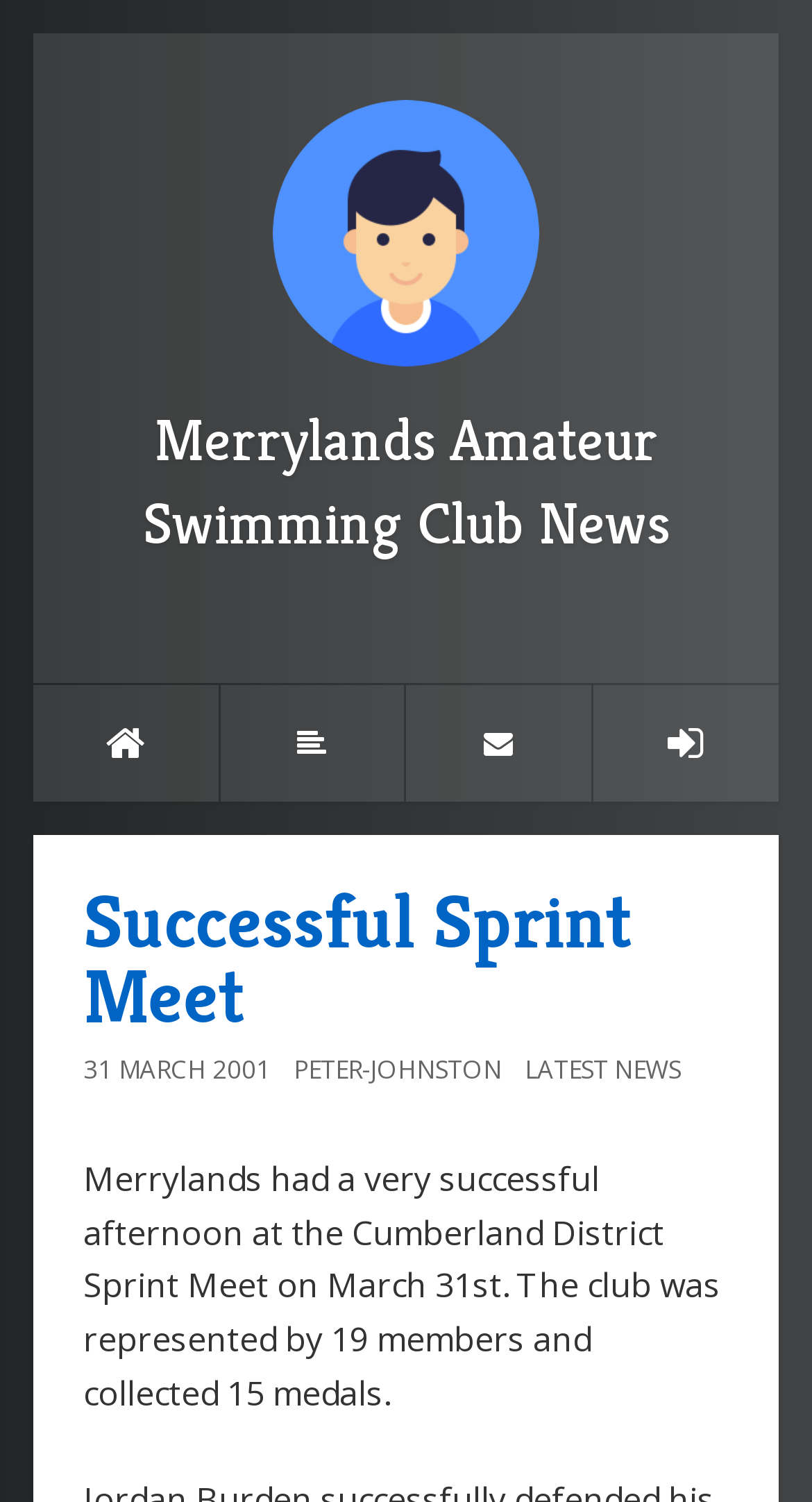What is the name of the swimming club?
Provide a one-word or short-phrase answer based on the image.

Merrylands Amateur Swimming Club